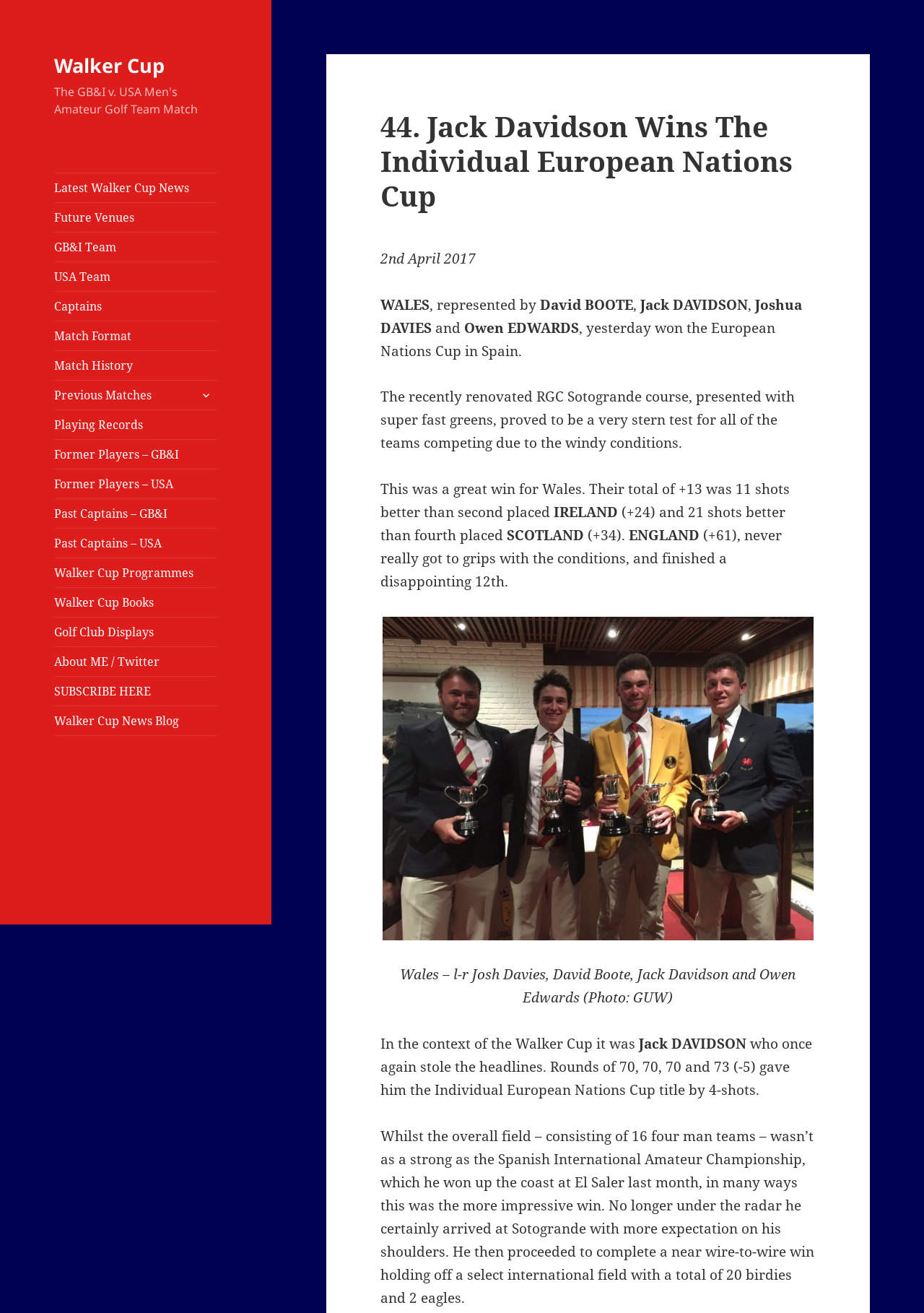How many birdies did Jack Davidson have in the tournament?
Craft a detailed and extensive response to the question.

The webpage mentions that Jack Davidson had a total of 20 birdies and 2 eagles in the tournament, which helped him win the Individual European Nations Cup title.